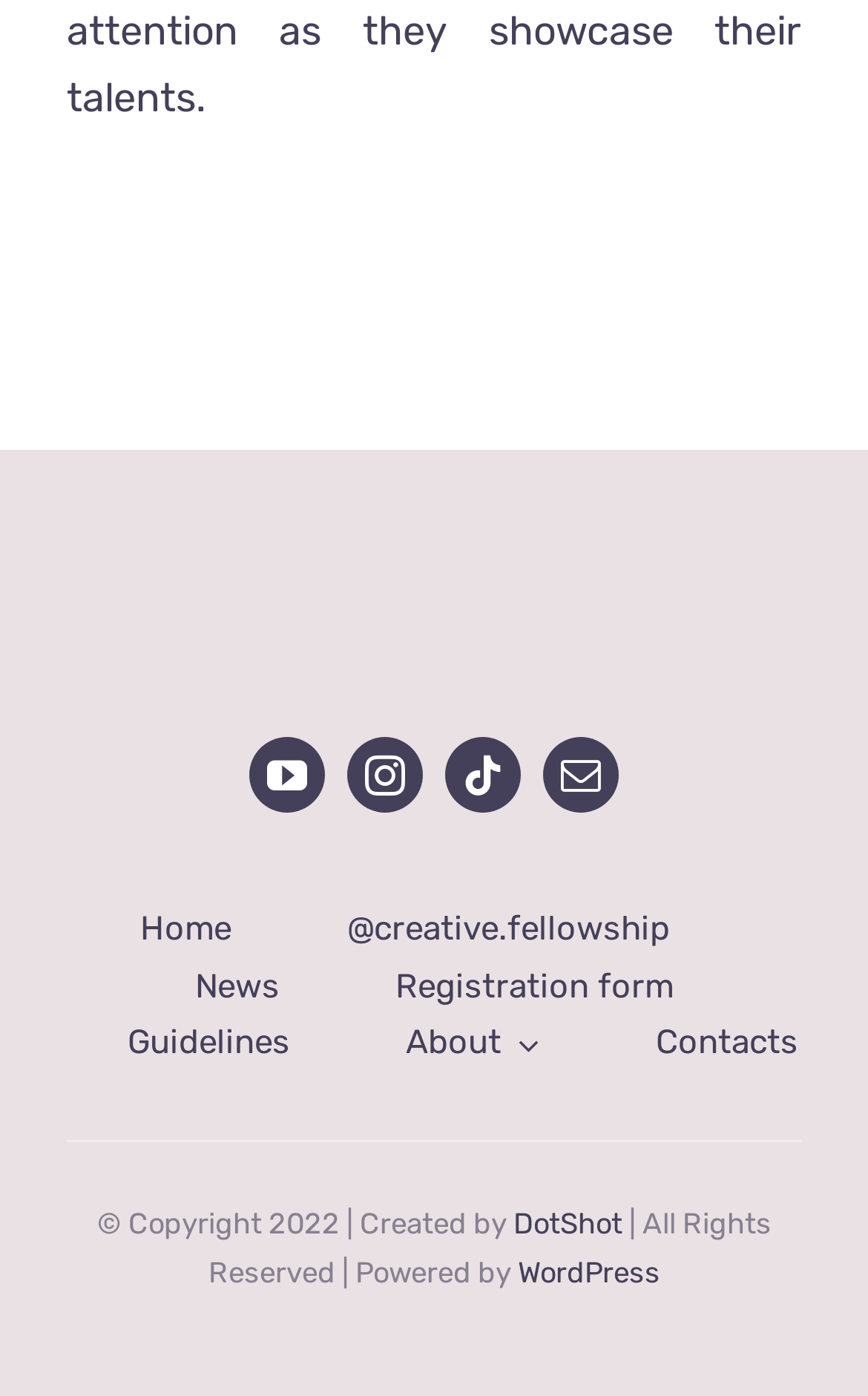Locate the bounding box coordinates of the element I should click to achieve the following instruction: "go to home page".

[0.162, 0.647, 0.267, 0.687]